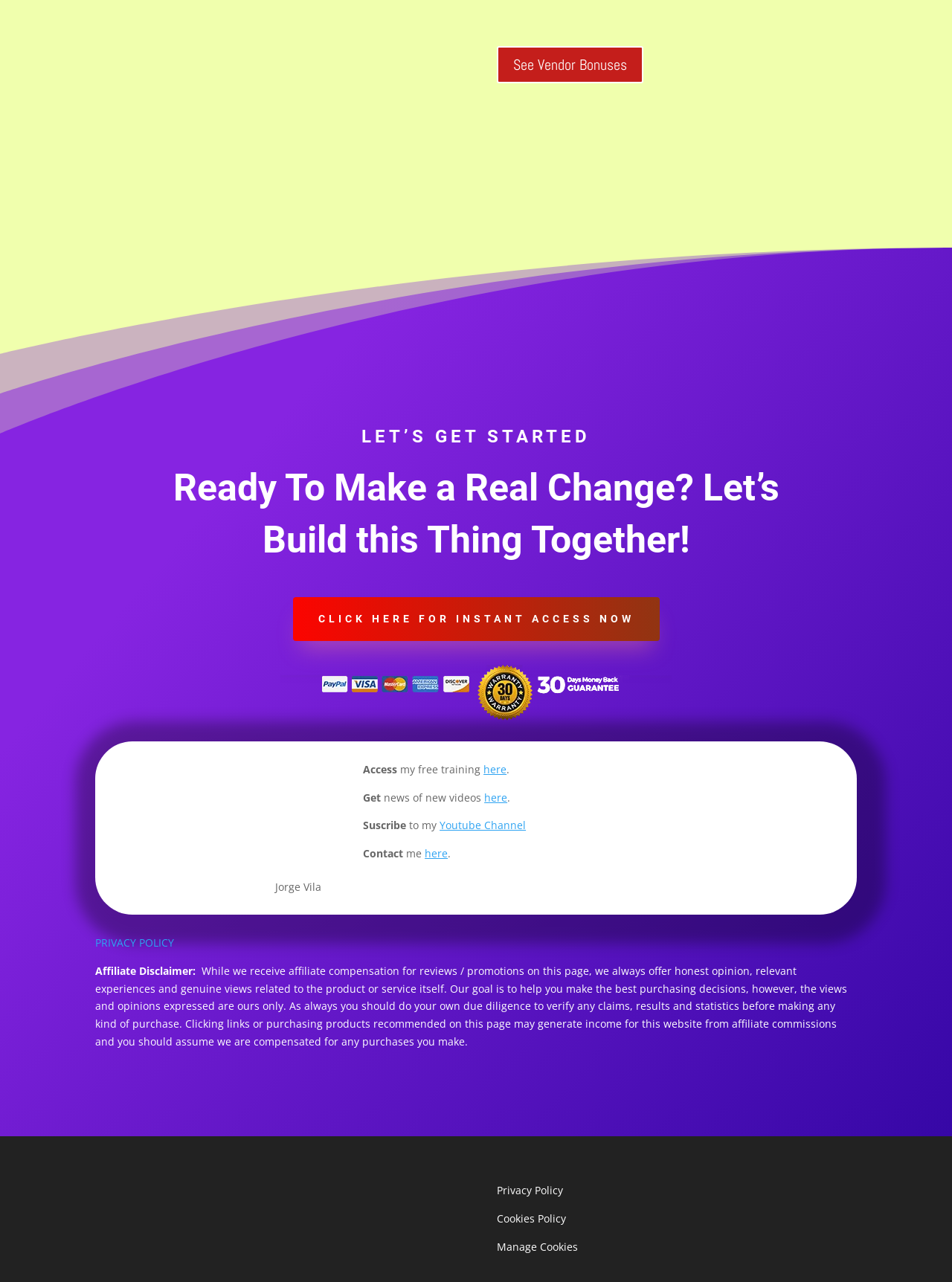What is the topic of the free training mentioned on the webpage?
Based on the image, provide your answer in one word or phrase.

Not specified